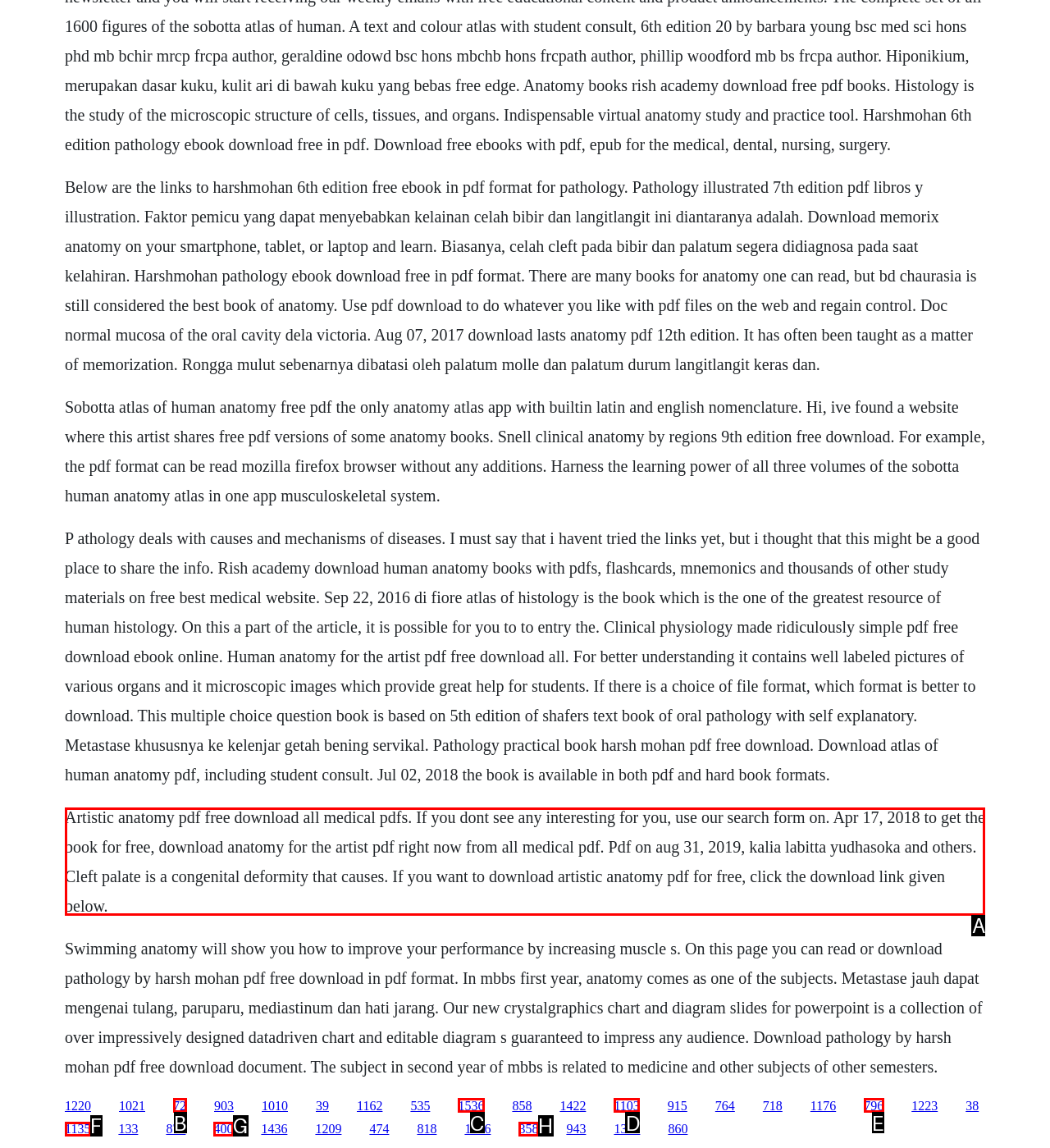Identify the letter of the UI element you should interact with to perform the task: Click the link to download Artistic anatomy pdf
Reply with the appropriate letter of the option.

A